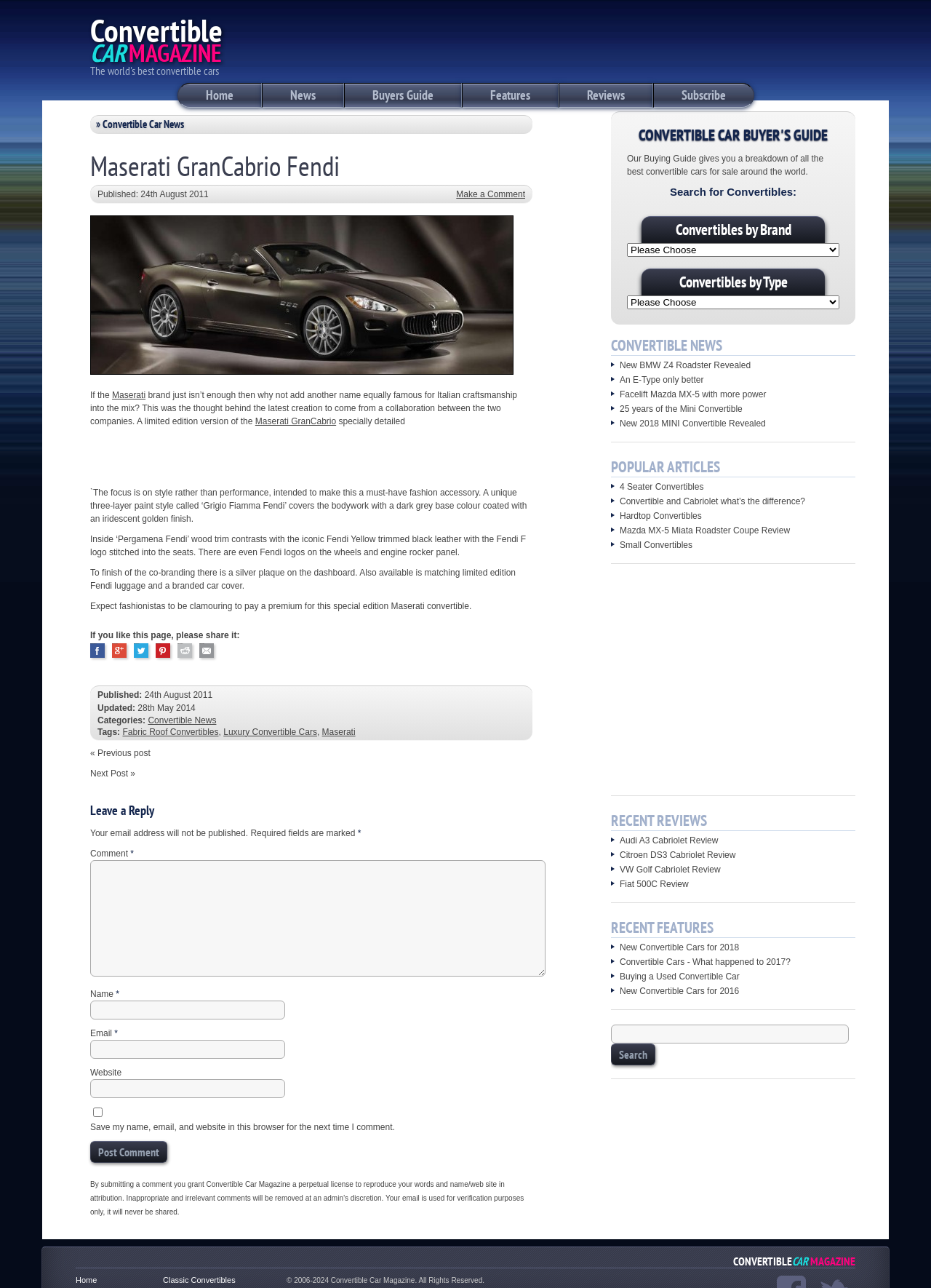How many links are there in the 'Convertible Car News' section?
Provide a short answer using one word or a brief phrase based on the image.

3